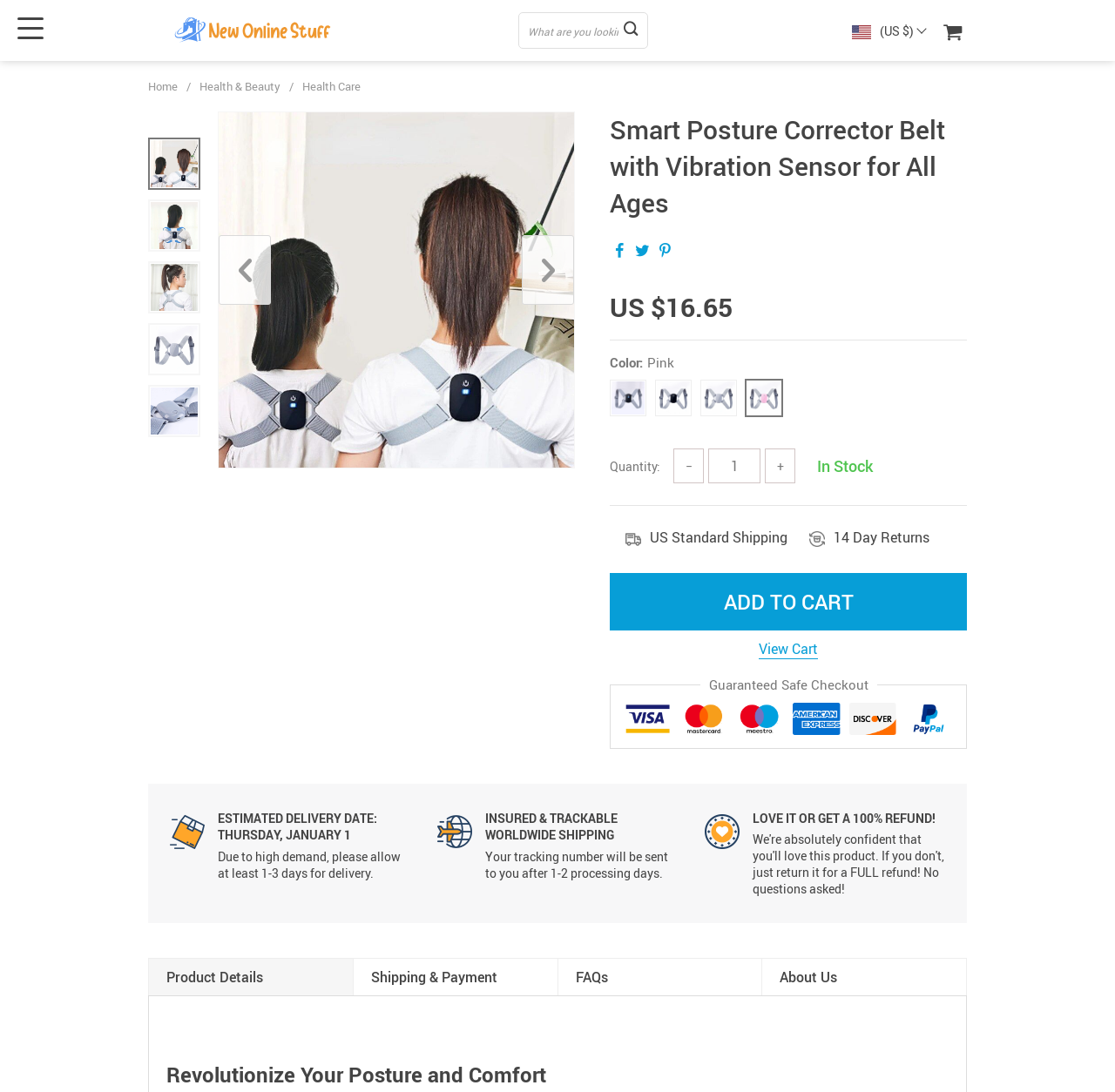Respond to the following question with a brief word or phrase:
What is the price of the Smart Posture Corrector Belt?

US $16.65